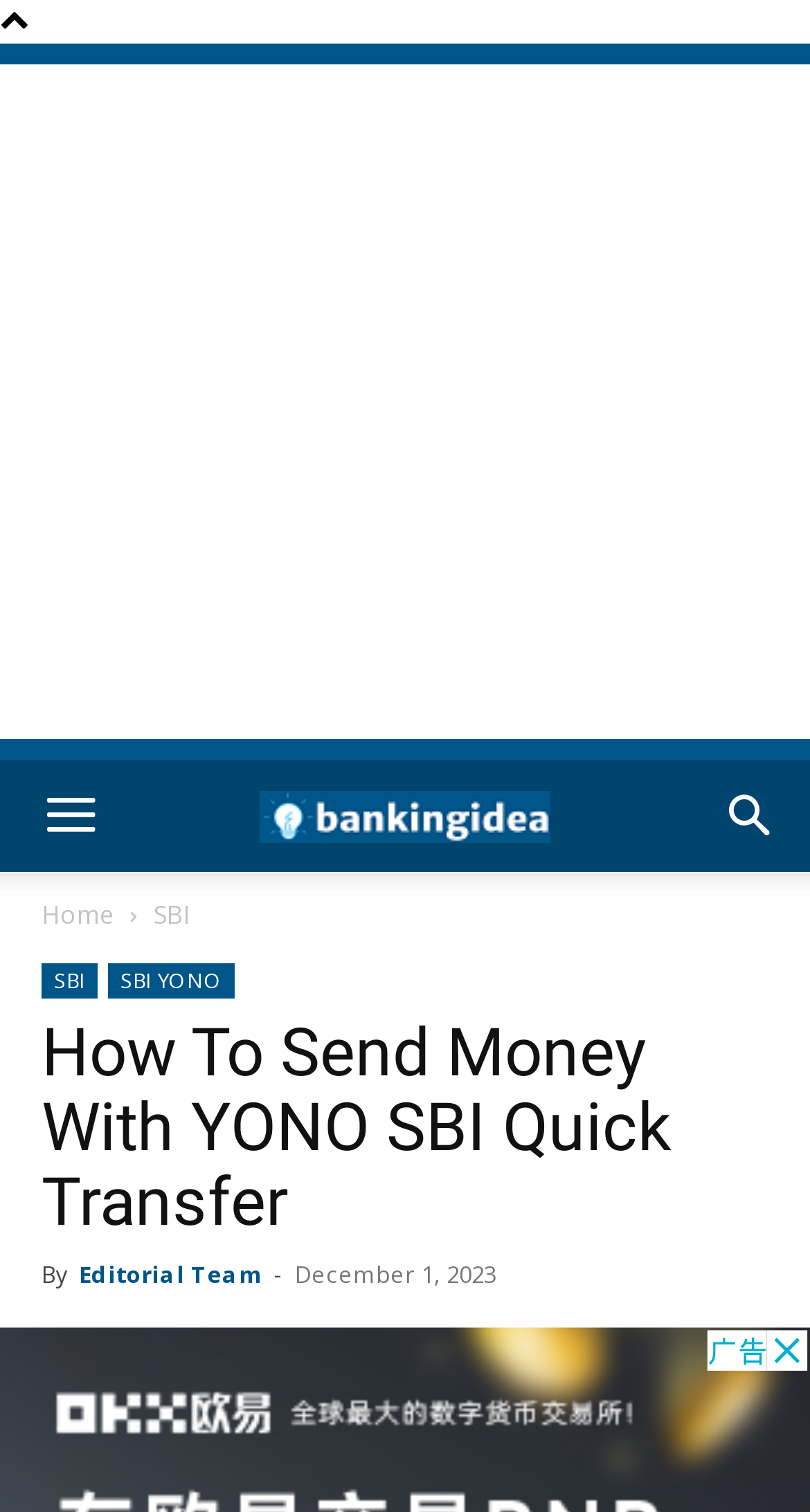Please locate the bounding box coordinates for the element that should be clicked to achieve the following instruction: "Search for a product". Ensure the coordinates are given as four float numbers between 0 and 1, i.e., [left, top, right, bottom].

None